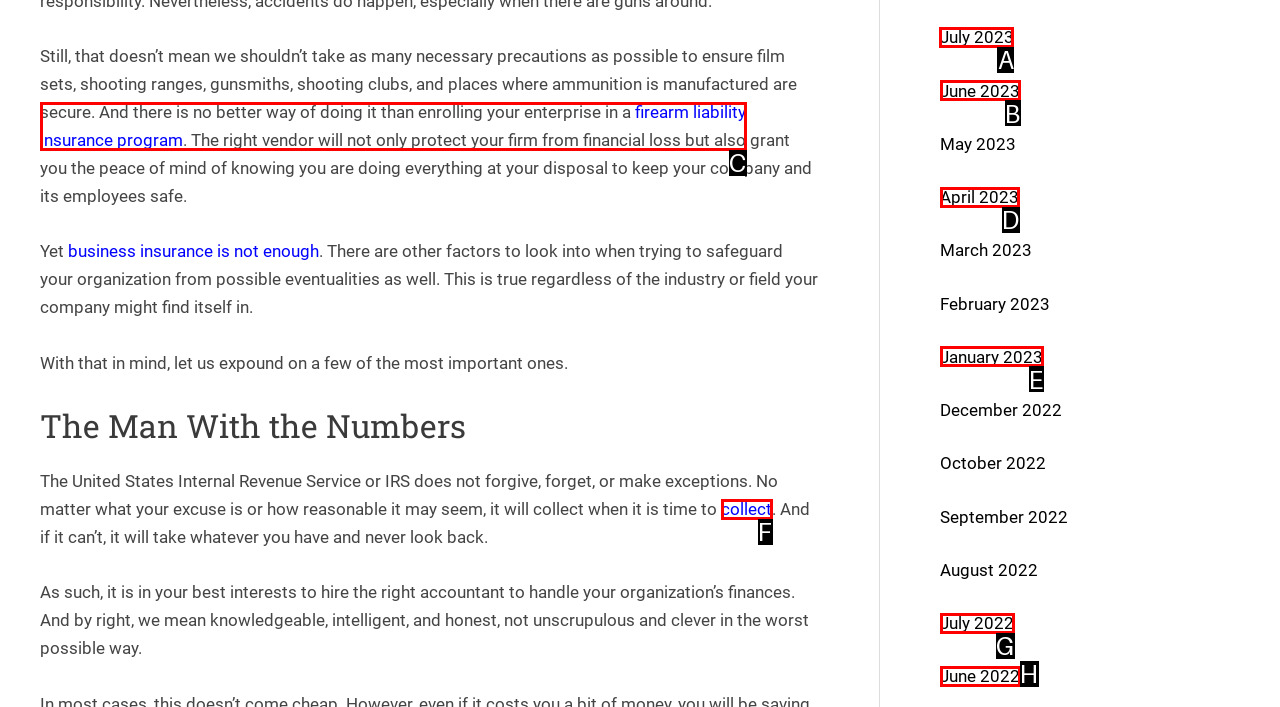Choose the HTML element that should be clicked to achieve this task: Click the 'About us' link
Respond with the letter of the correct choice.

None